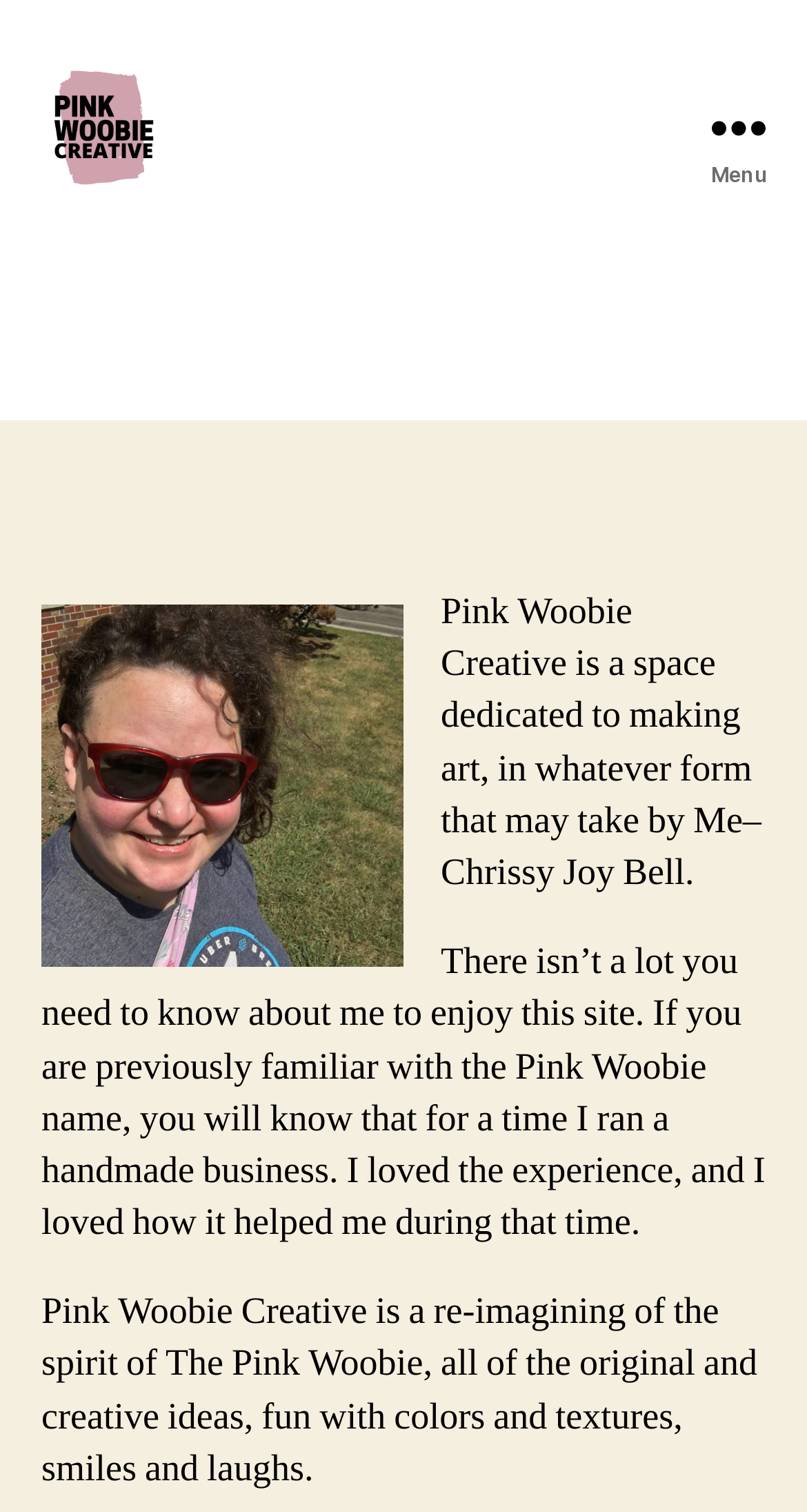Using the element description parent_node: Pink Woobie Creative, predict the bounding box coordinates for the UI element. Provide the coordinates in (top-left x, top-left y, bottom-right x, bottom-right y) format with values ranging from 0 to 1.

[0.051, 0.043, 0.205, 0.125]